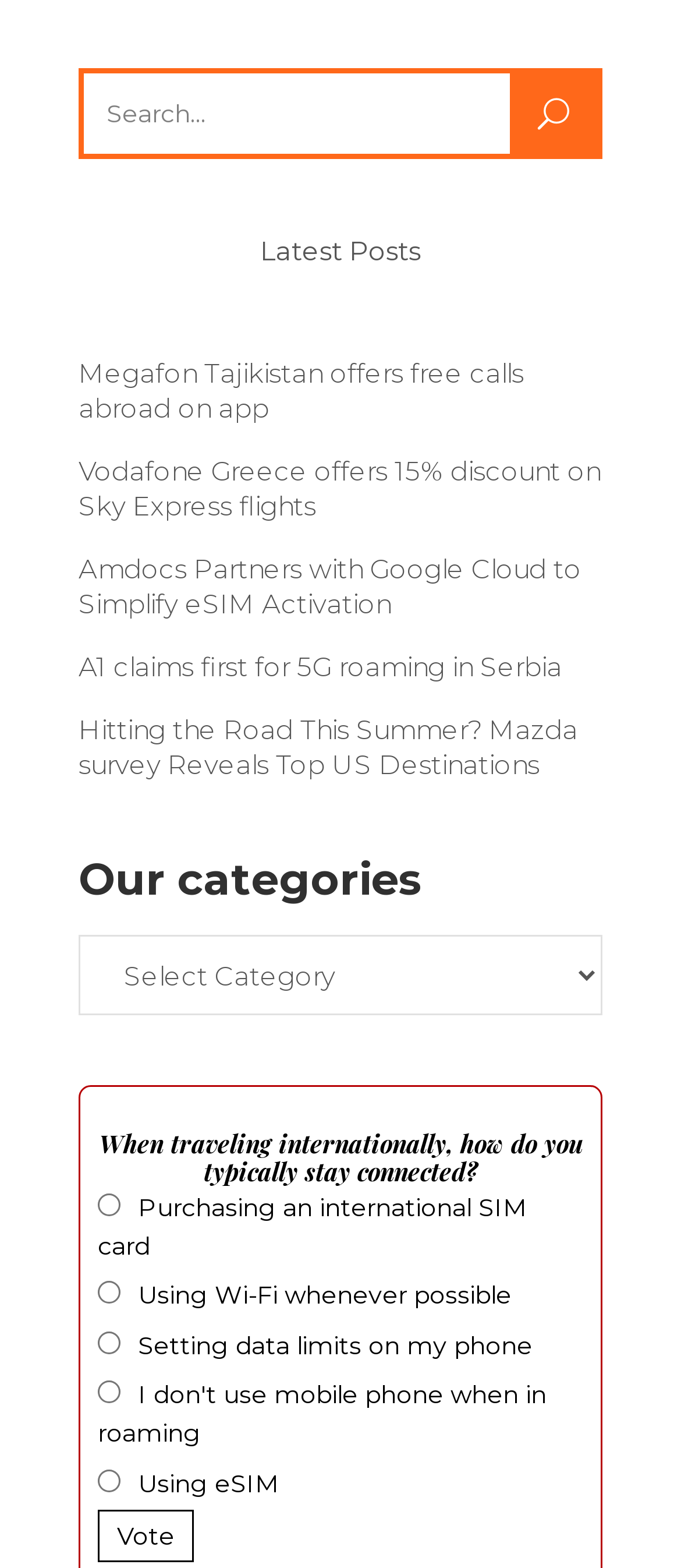Determine the bounding box coordinates of the clickable region to execute the instruction: "Vote for your preferred option". The coordinates should be four float numbers between 0 and 1, denoted as [left, top, right, bottom].

[0.144, 0.963, 0.285, 0.996]